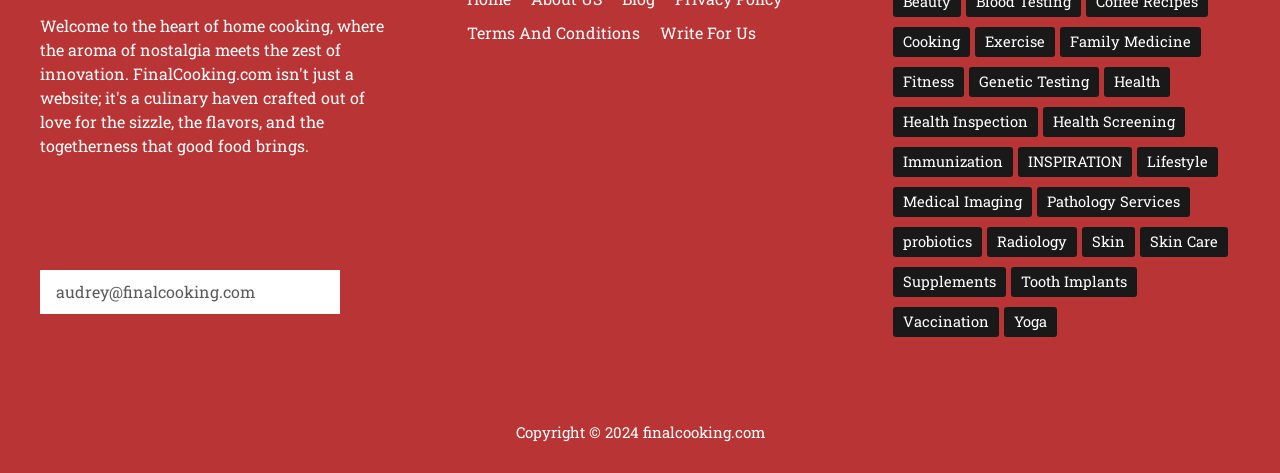Highlight the bounding box of the UI element that corresponds to this description: "INSPIRATION".

[0.795, 0.31, 0.885, 0.374]